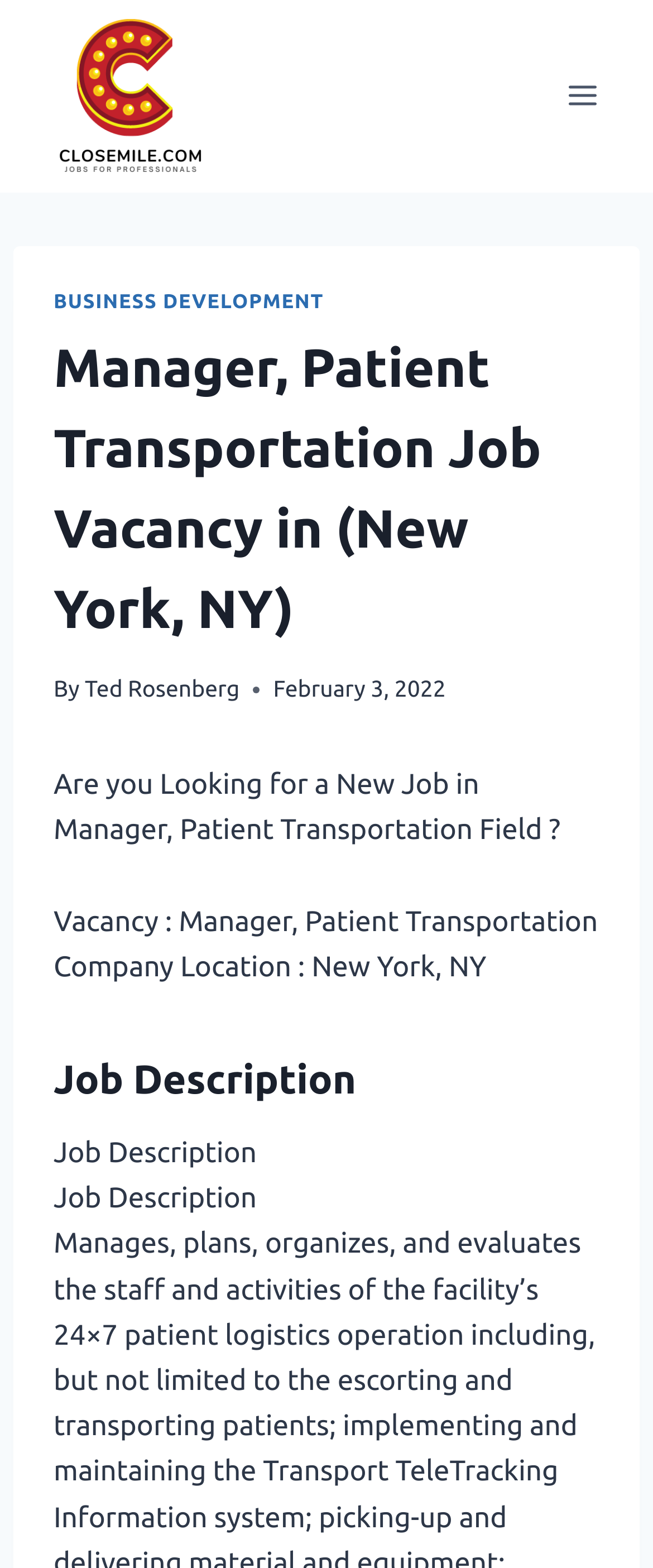Give a concise answer using one word or a phrase to the following question:
Where is the company located?

New York, NY